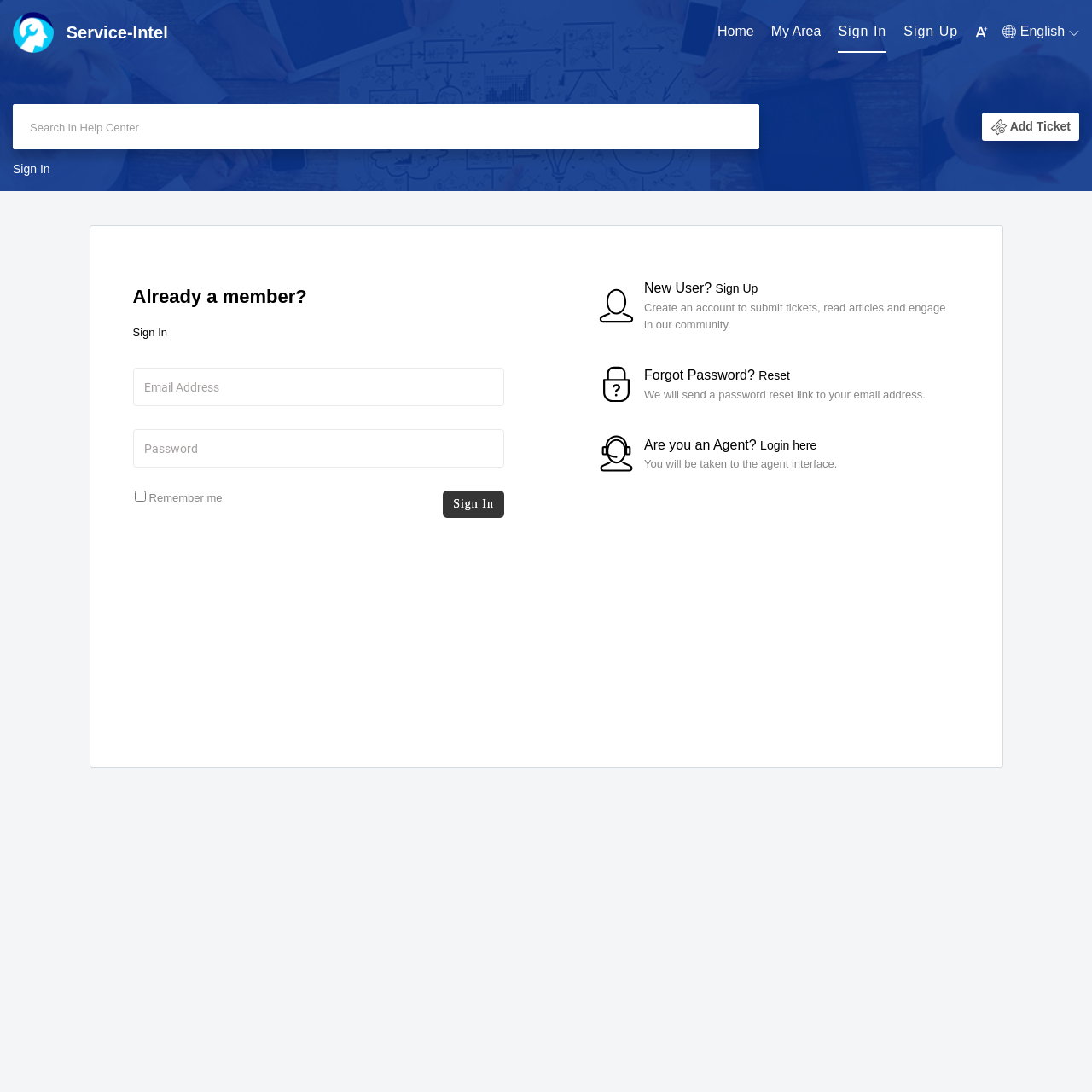Please identify the bounding box coordinates of the area I need to click to accomplish the following instruction: "Login as an agent".

[0.696, 0.401, 0.748, 0.414]